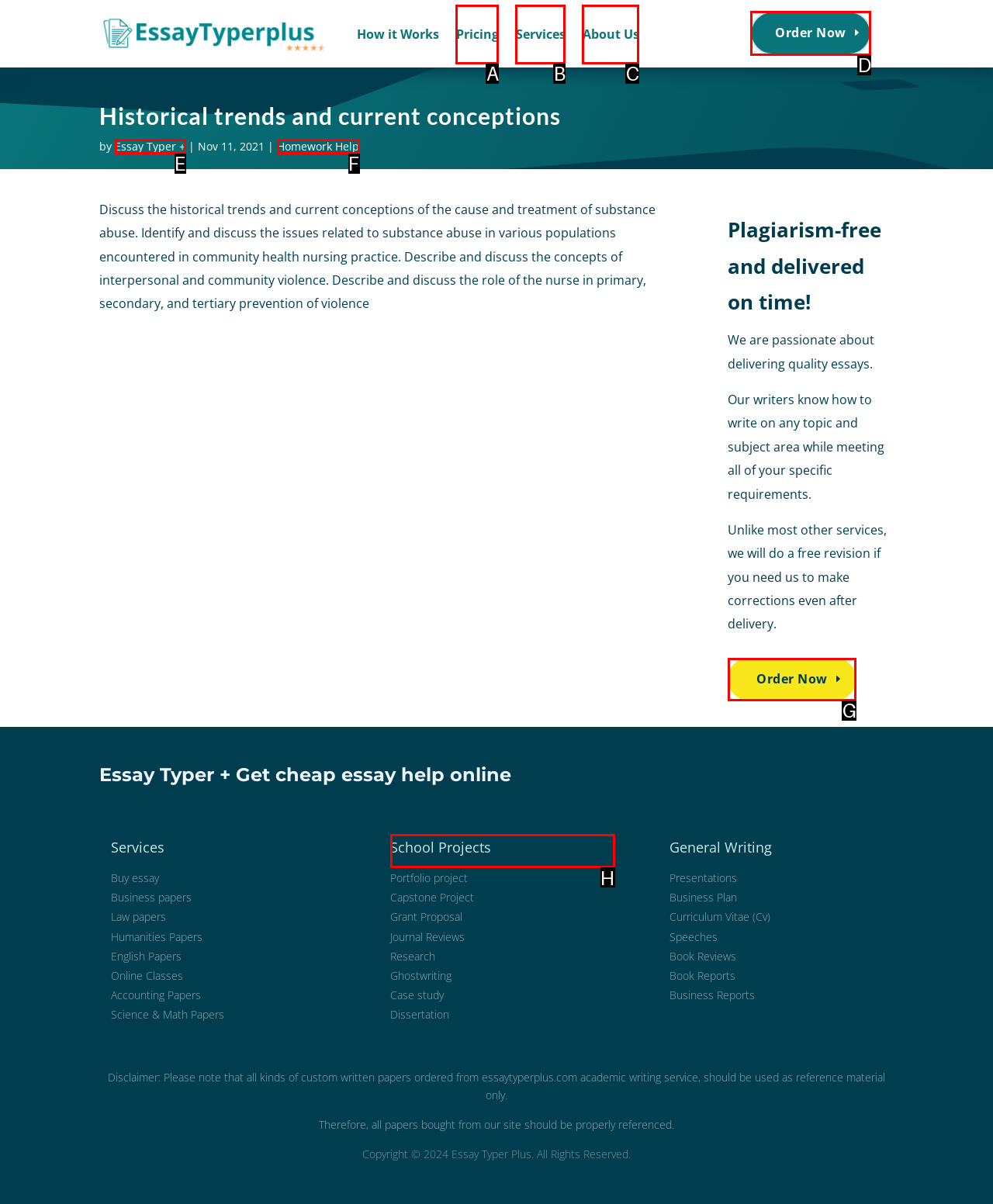Identify the HTML element that should be clicked to accomplish the task: View school projects
Provide the option's letter from the given choices.

H